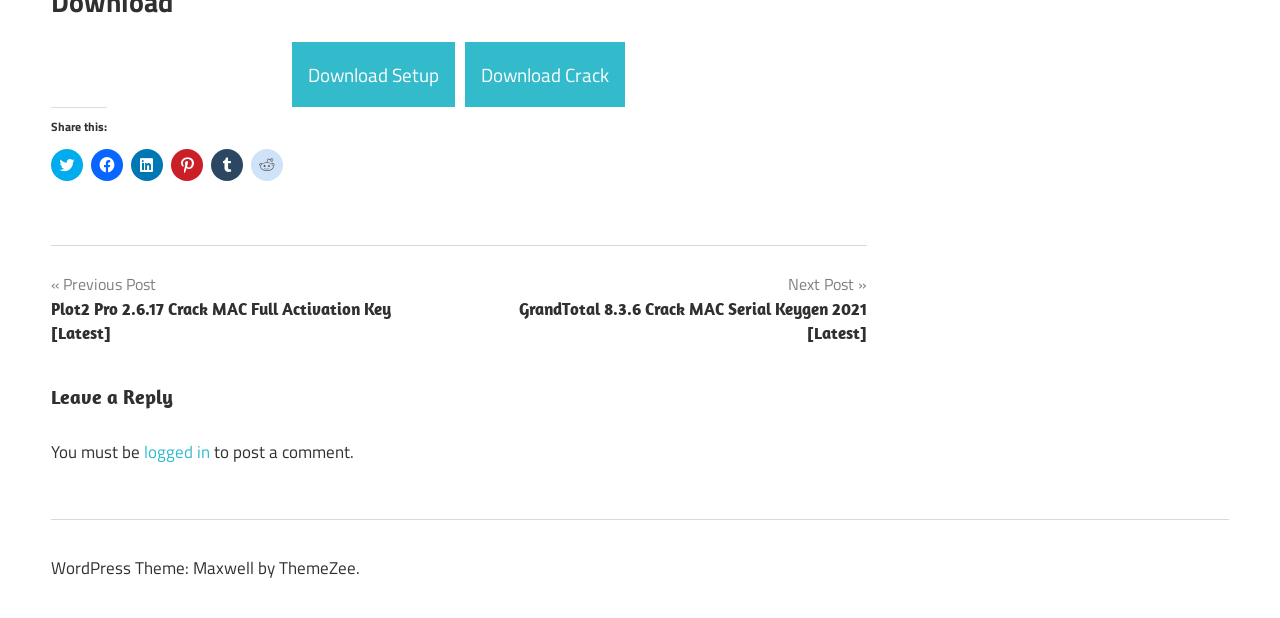Specify the bounding box coordinates of the area that needs to be clicked to achieve the following instruction: "Download Setup".

[0.228, 0.068, 0.356, 0.174]